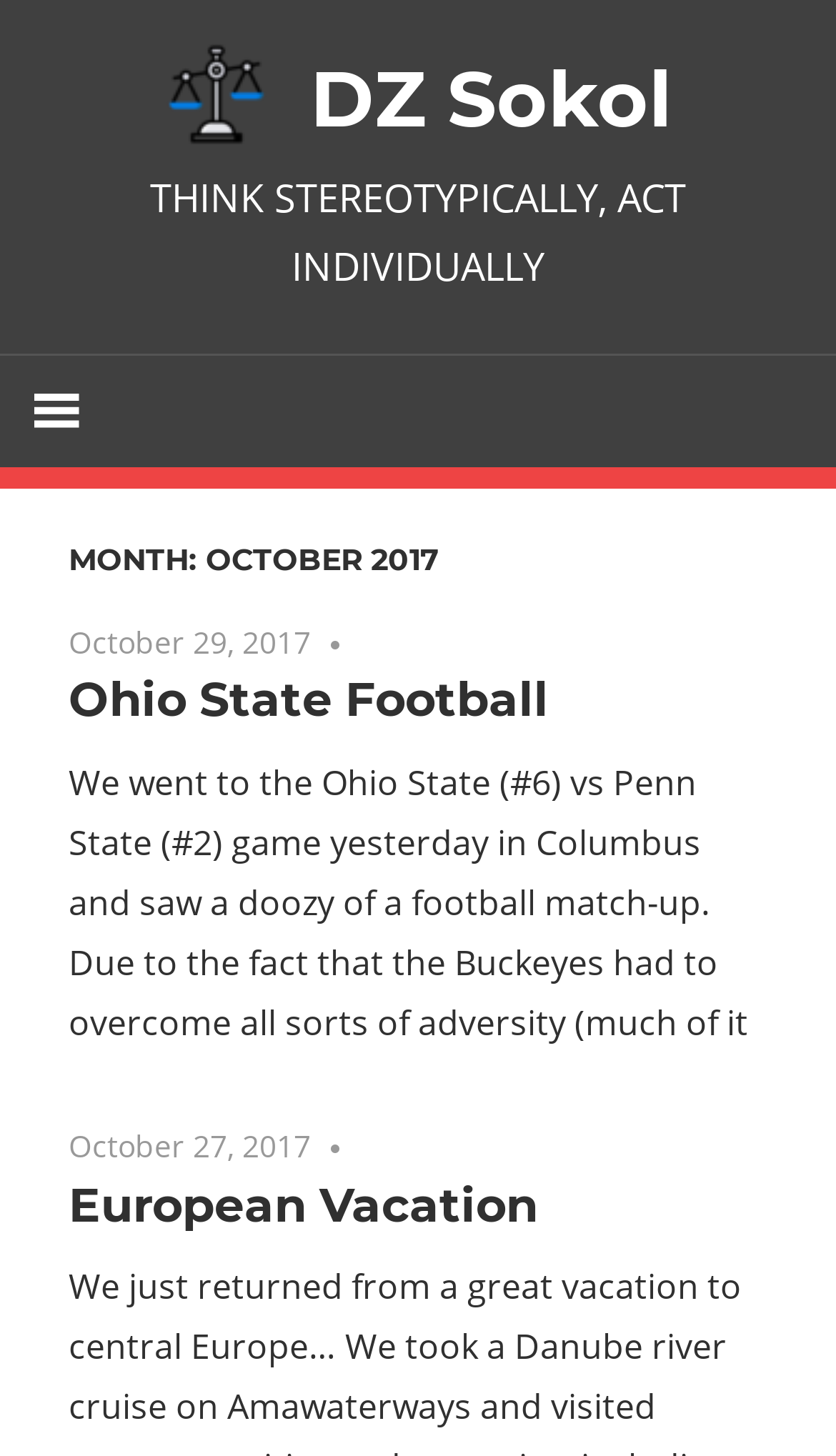What is the theme of the webpage?
Answer the question with as much detail as possible.

The webpage has a personal tone and mentions personal experiences, such as attending a football game and a European vacation, which suggests that the theme of the webpage is a personal blog.